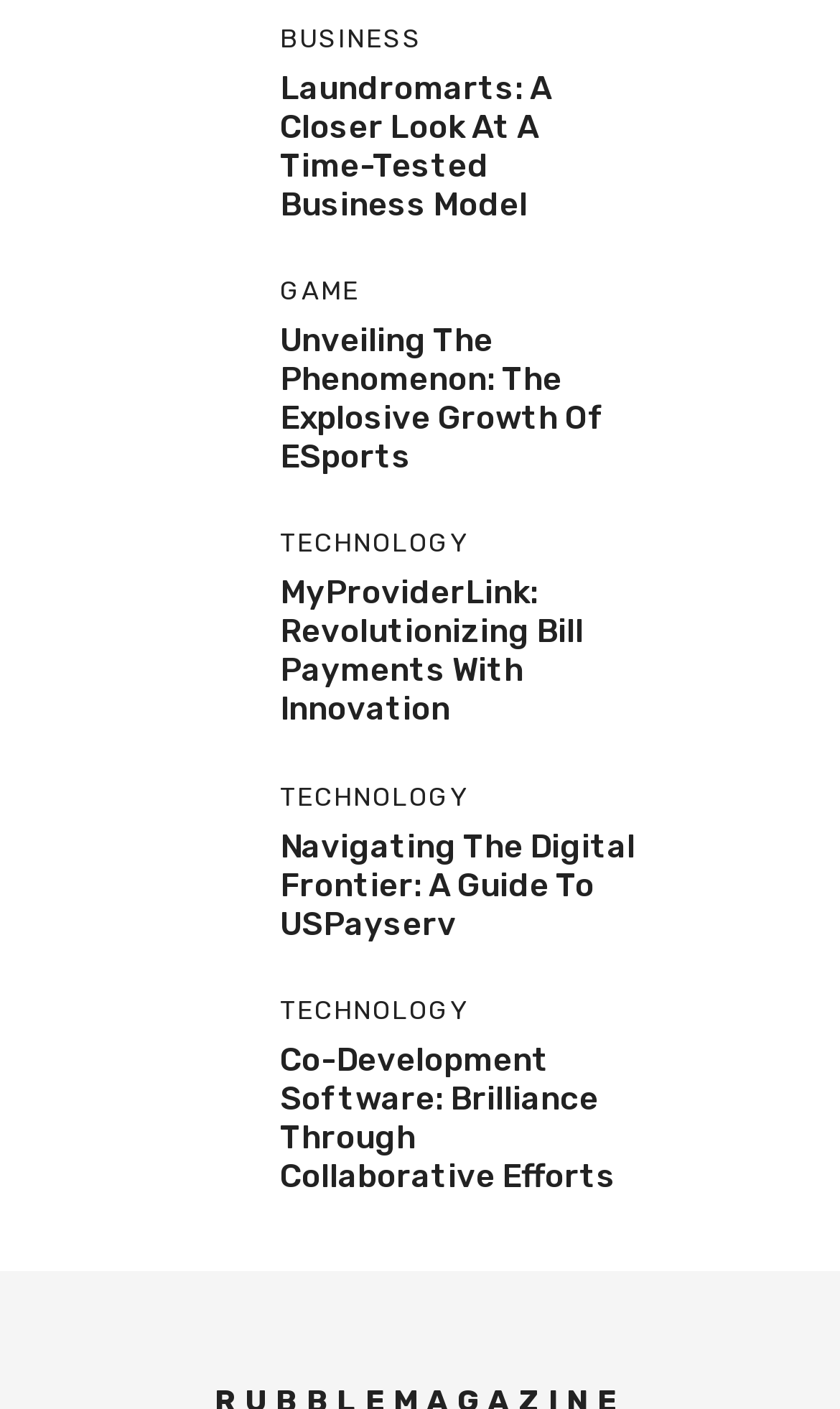What is the title of the last article?
Please provide a comprehensive answer based on the visual information in the image.

I looked at the last heading and its corresponding link, which says 'Co-Development Software: Brilliance Through Collaborative Efforts'. Therefore, the title of the last article is Co-Development Software: Brilliance Through Collaborative Efforts.